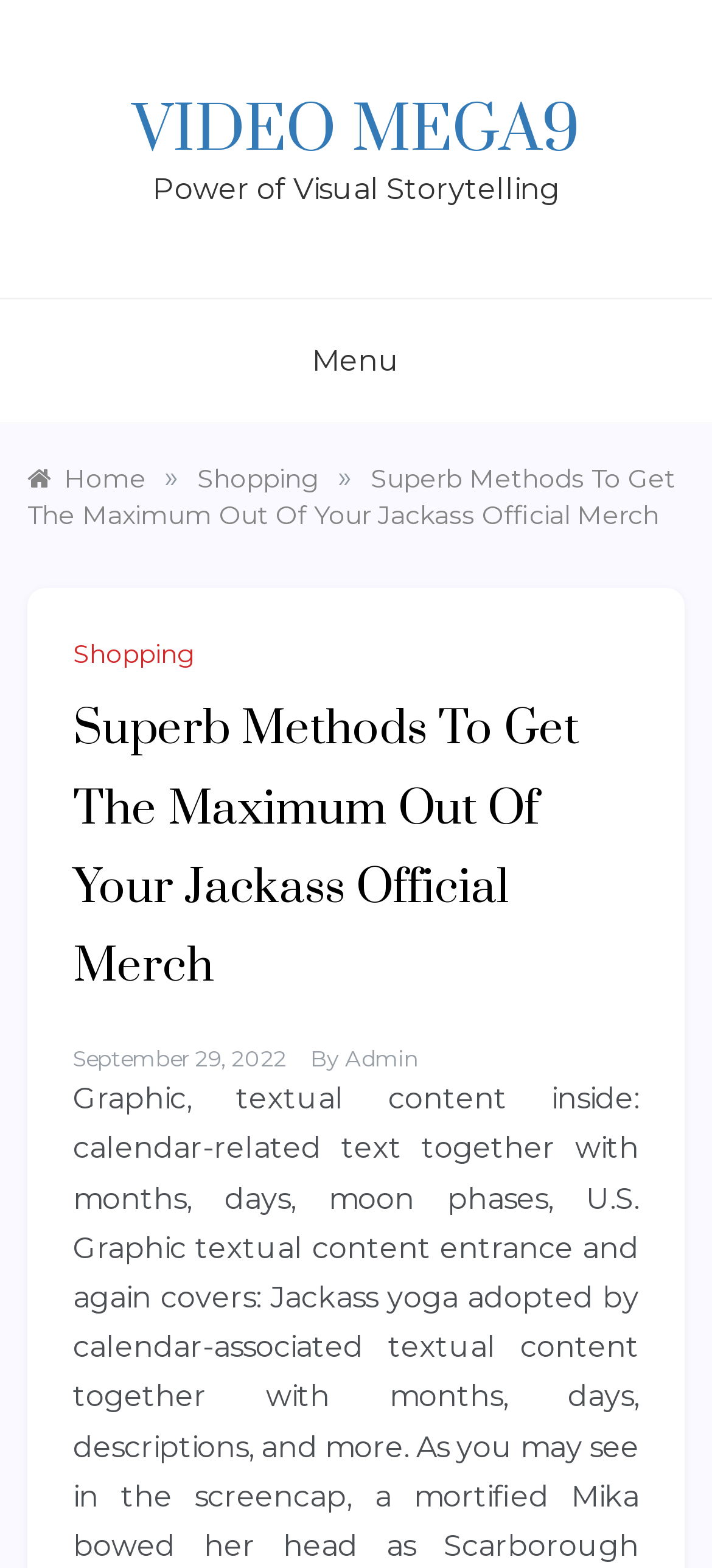When was the current article published?
Answer the question with just one word or phrase using the image.

September 29, 2022